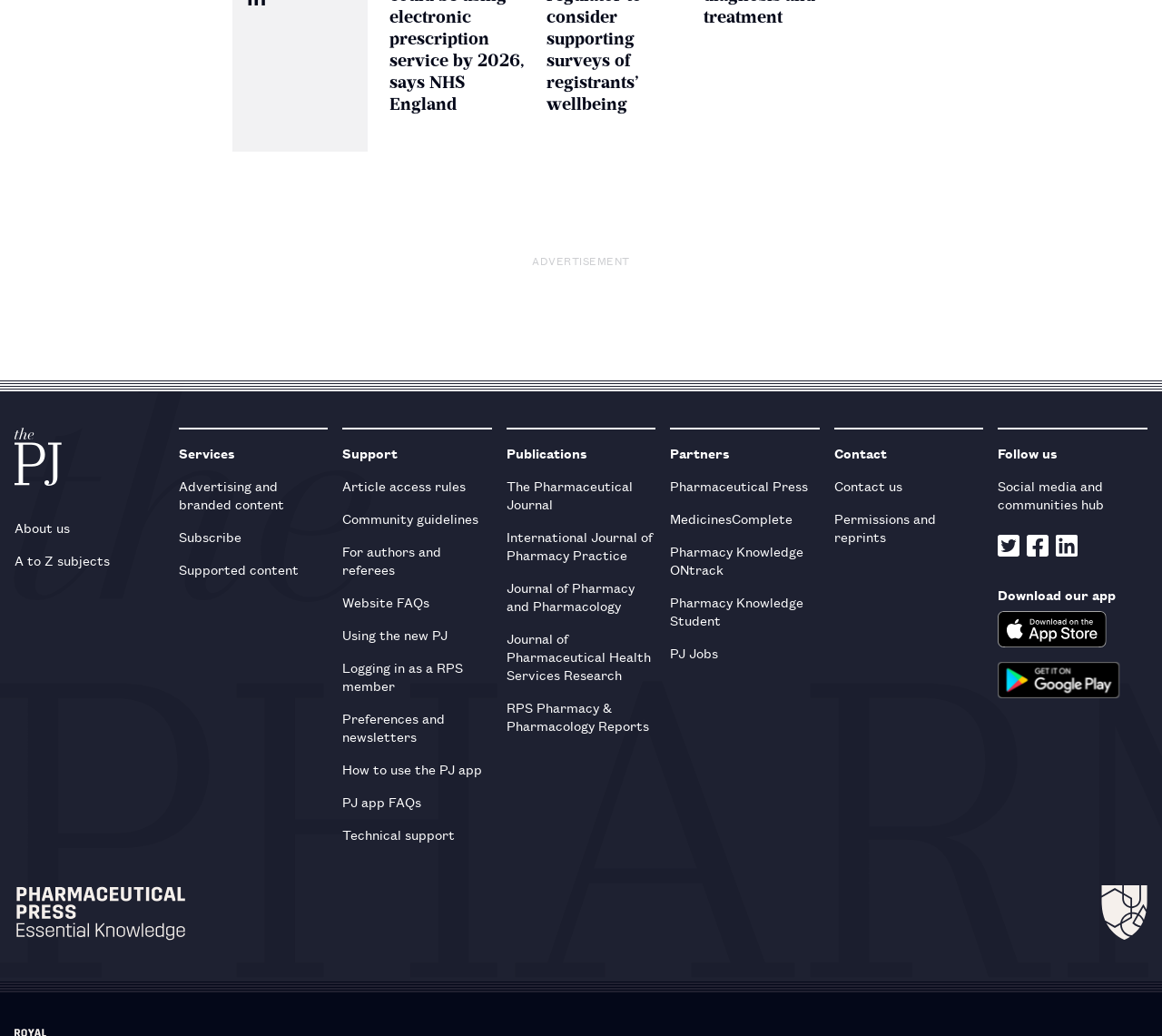Use a single word or phrase to answer the question: What are the two options to download the app?

App Store, Google Play